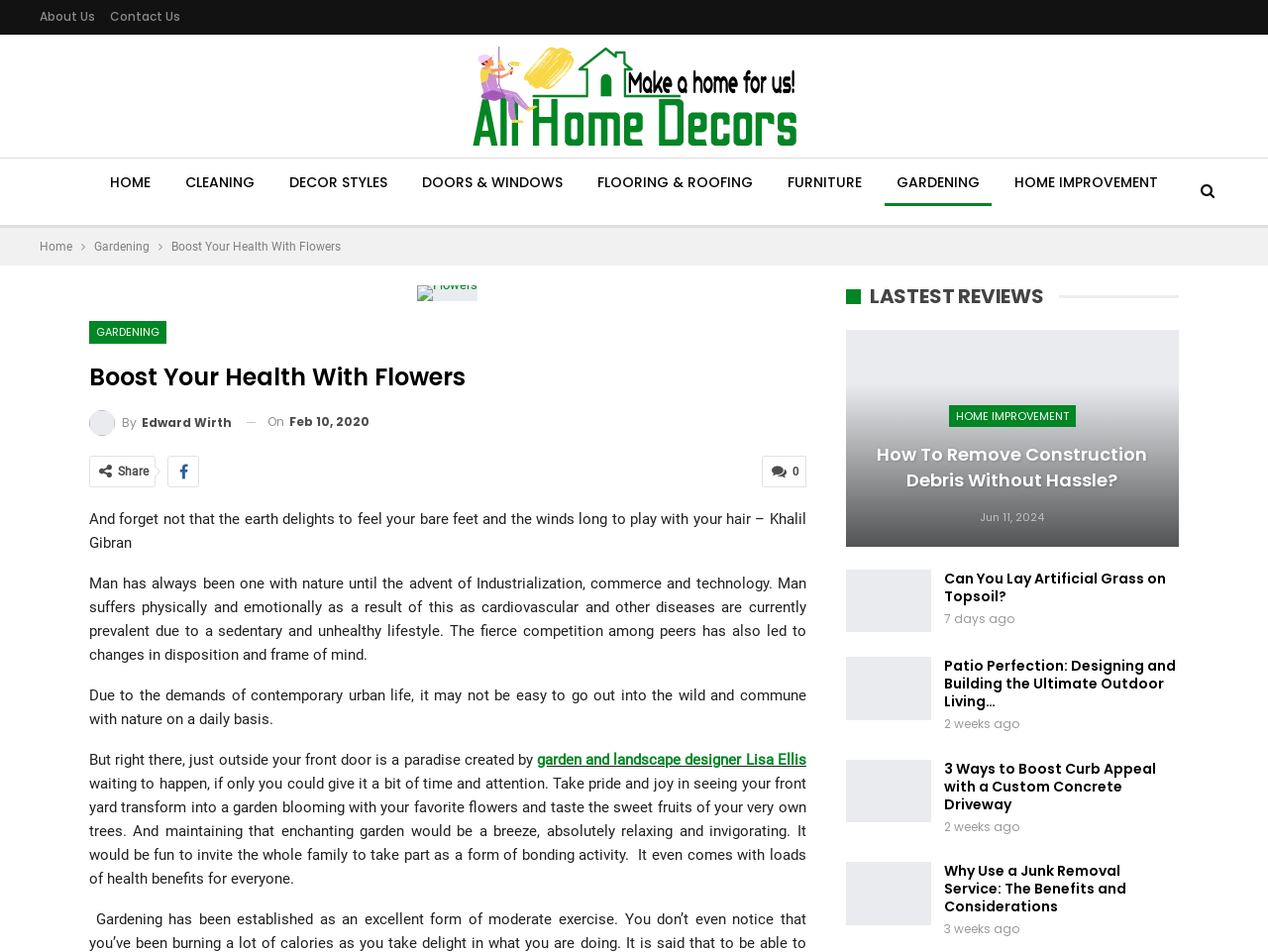Determine the bounding box coordinates of the region I should click to achieve the following instruction: "Visit the HOME page". Ensure the bounding box coordinates are four float numbers between 0 and 1, i.e., [left, top, right, bottom].

[0.077, 0.166, 0.128, 0.216]